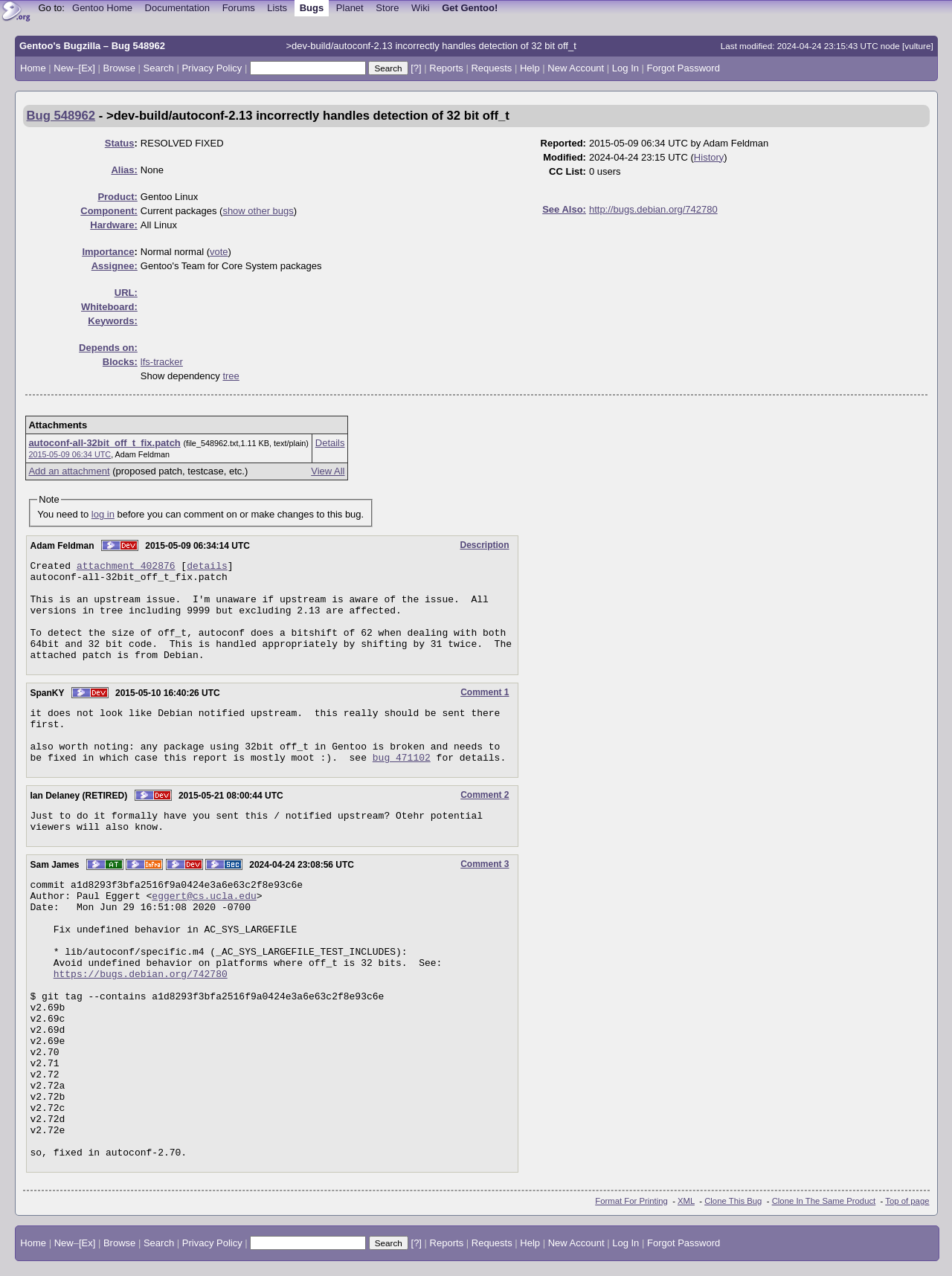Based on the element description: "show other bugs", identify the UI element and provide its bounding box coordinates. Use four float numbers between 0 and 1, [left, top, right, bottom].

[0.234, 0.161, 0.308, 0.169]